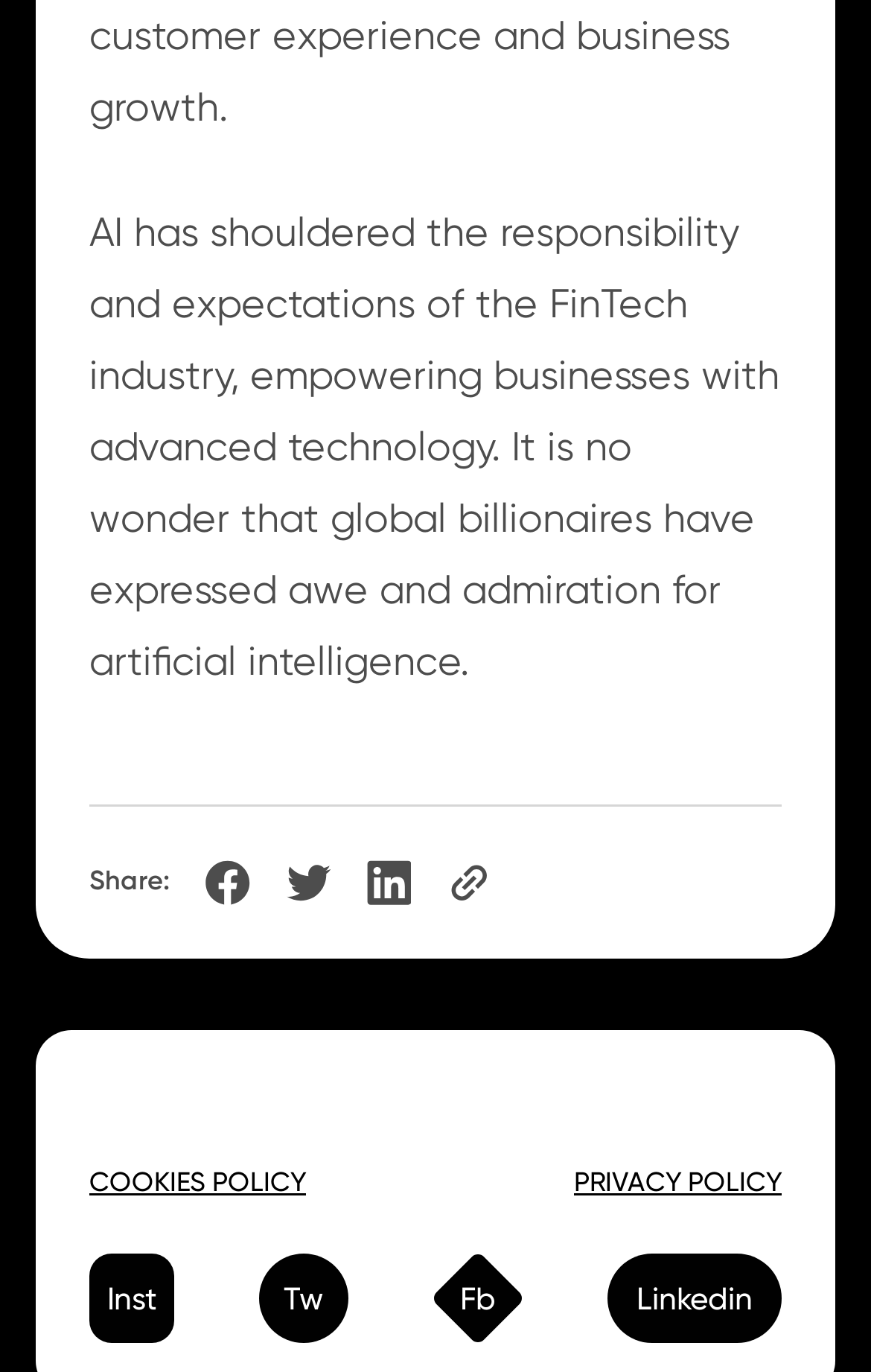Determine the bounding box coordinates of the clickable region to carry out the instruction: "Share on Facebook".

[0.328, 0.628, 0.379, 0.66]